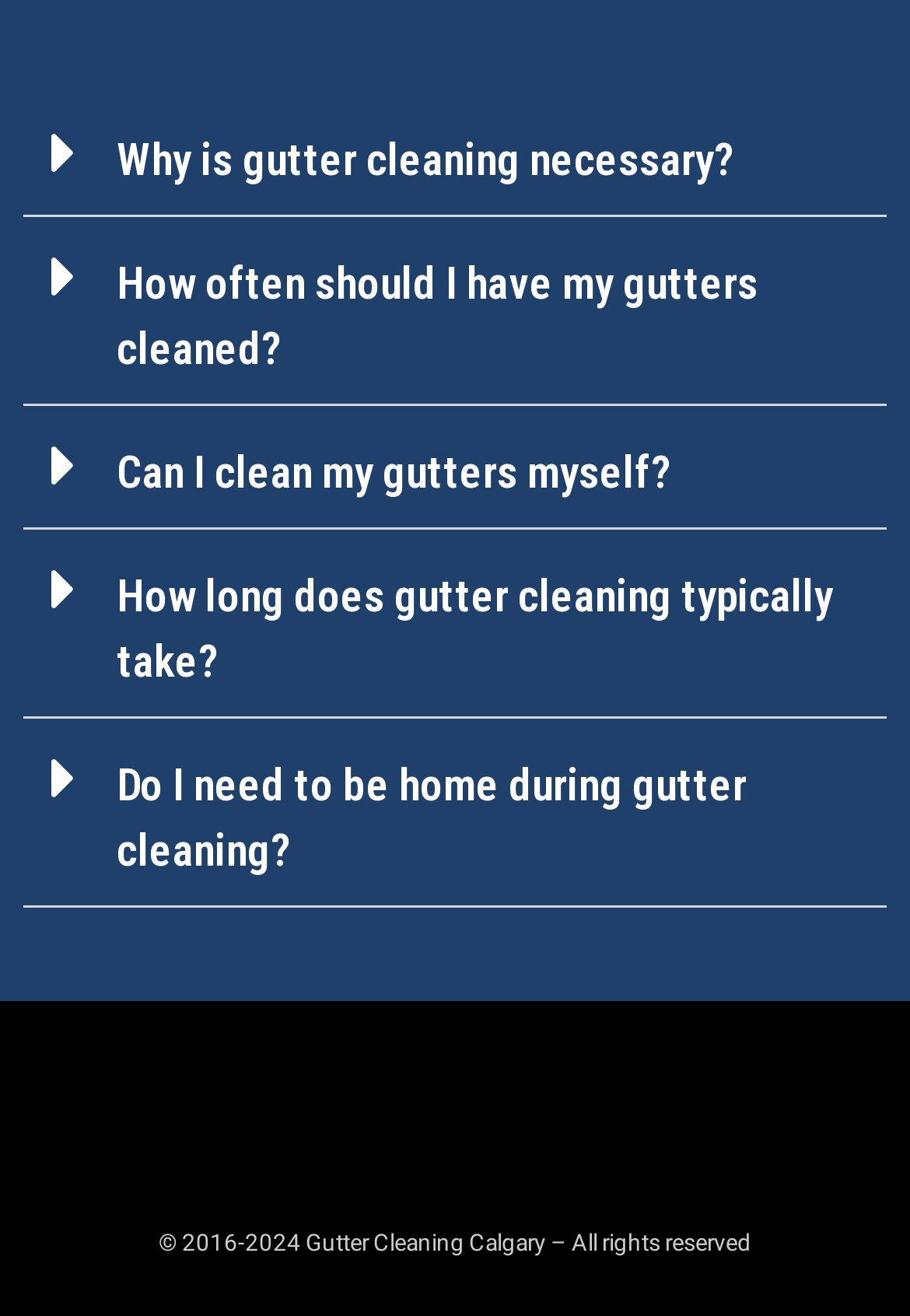What is the main topic of this webpage?
Your answer should be a single word or phrase derived from the screenshot.

Gutter cleaning